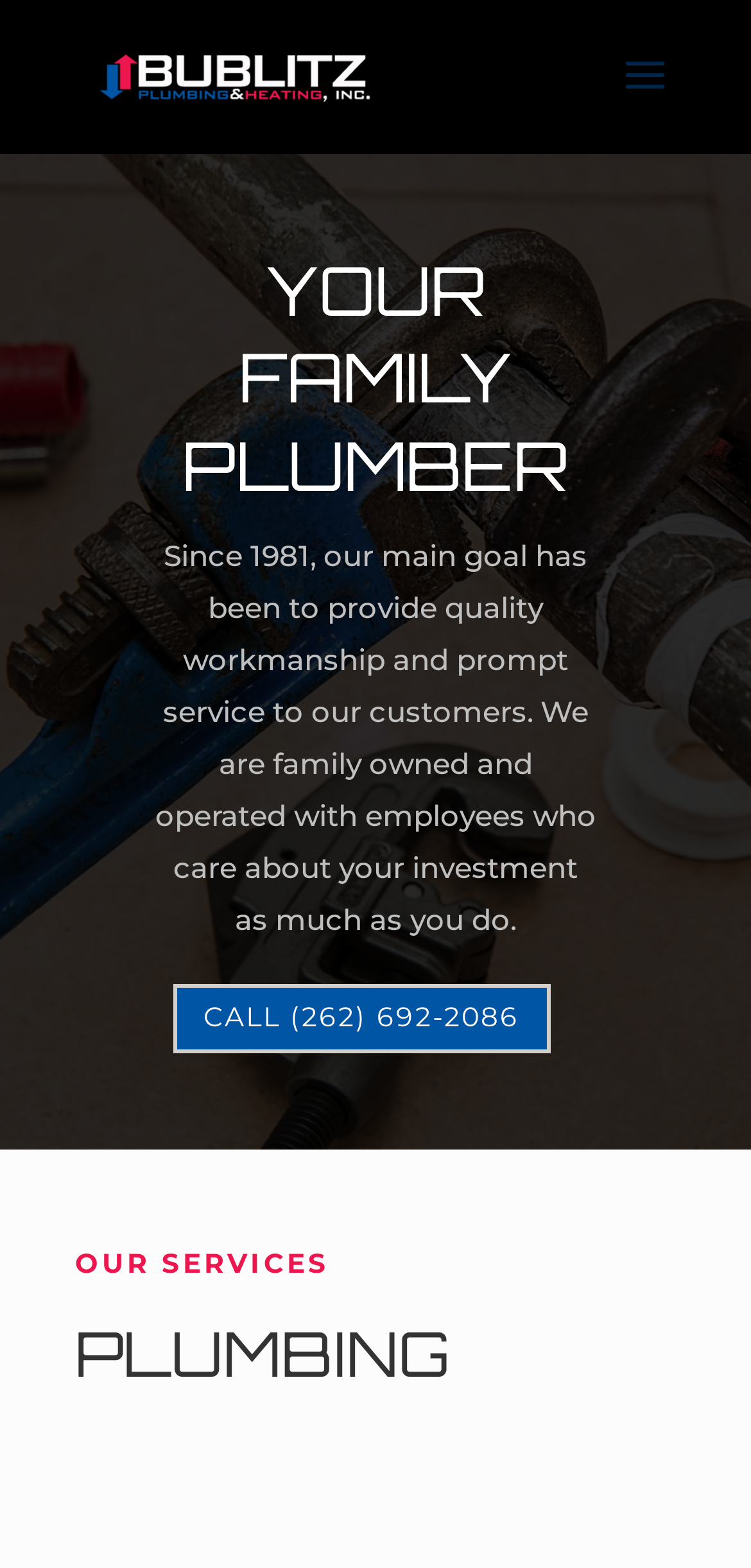What type of services does the company offer?
Please give a detailed and elaborate explanation in response to the question.

The company offers plumbing services, which is indicated by the heading 'OUR SERVICES' and the subheading 'PLUMBING' below it. Additionally, the text 'Residential + Commercial' suggests that the company provides services to both residential and commercial customers.